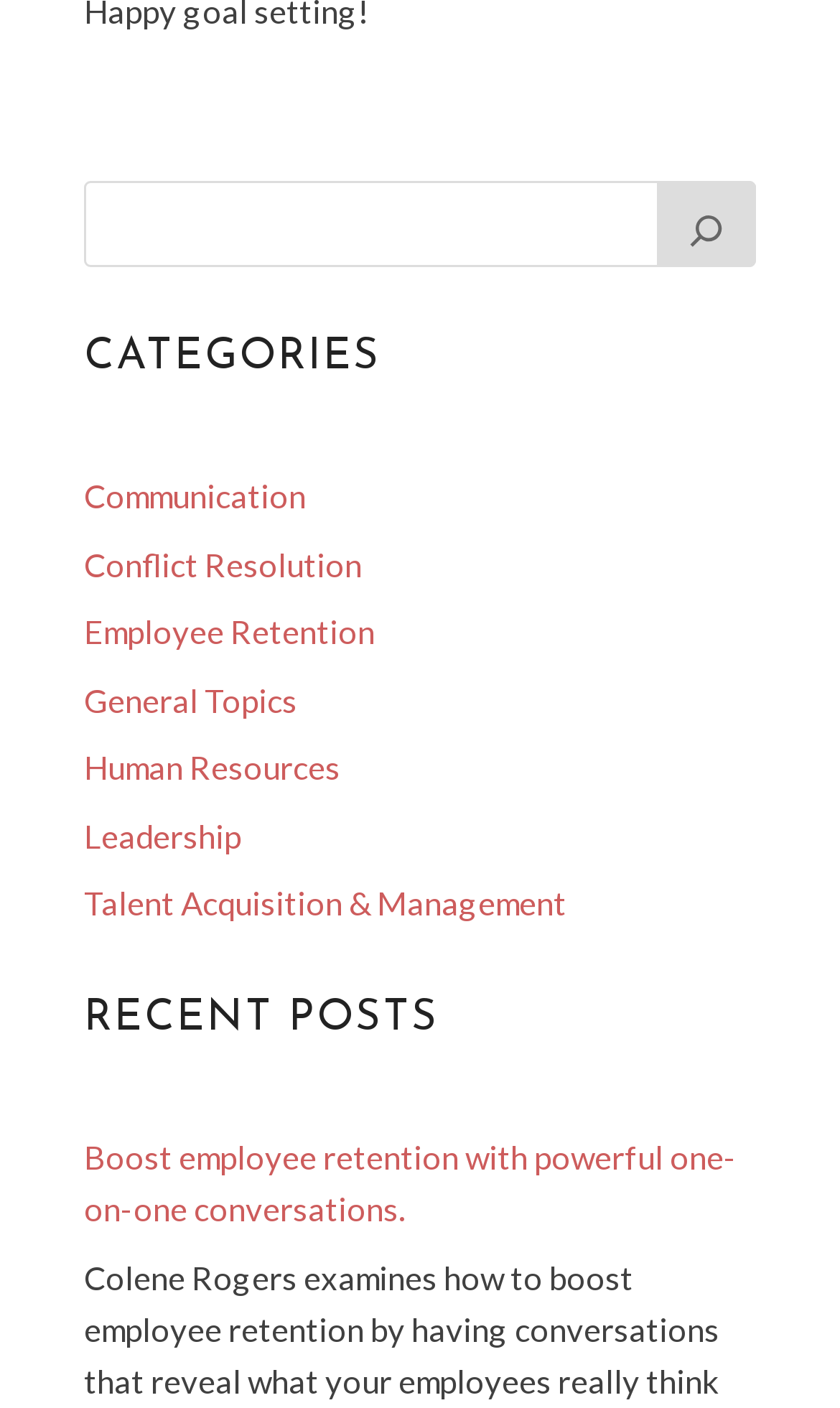Predict the bounding box coordinates of the area that should be clicked to accomplish the following instruction: "click on the Search button". The bounding box coordinates should consist of four float numbers between 0 and 1, i.e., [left, top, right, bottom].

[0.783, 0.129, 0.9, 0.19]